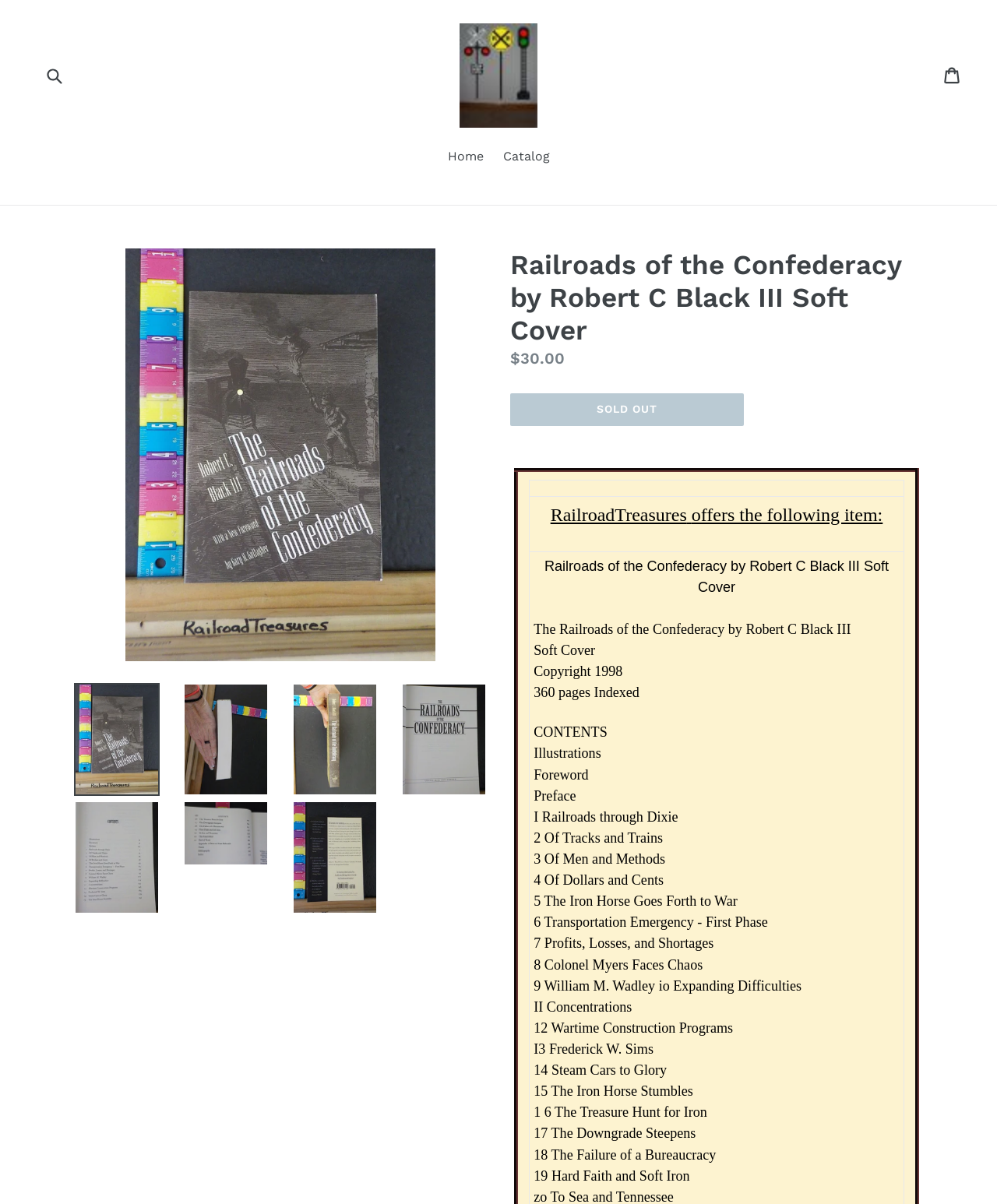Please locate the clickable area by providing the bounding box coordinates to follow this instruction: "Buy the book".

[0.512, 0.327, 0.746, 0.354]